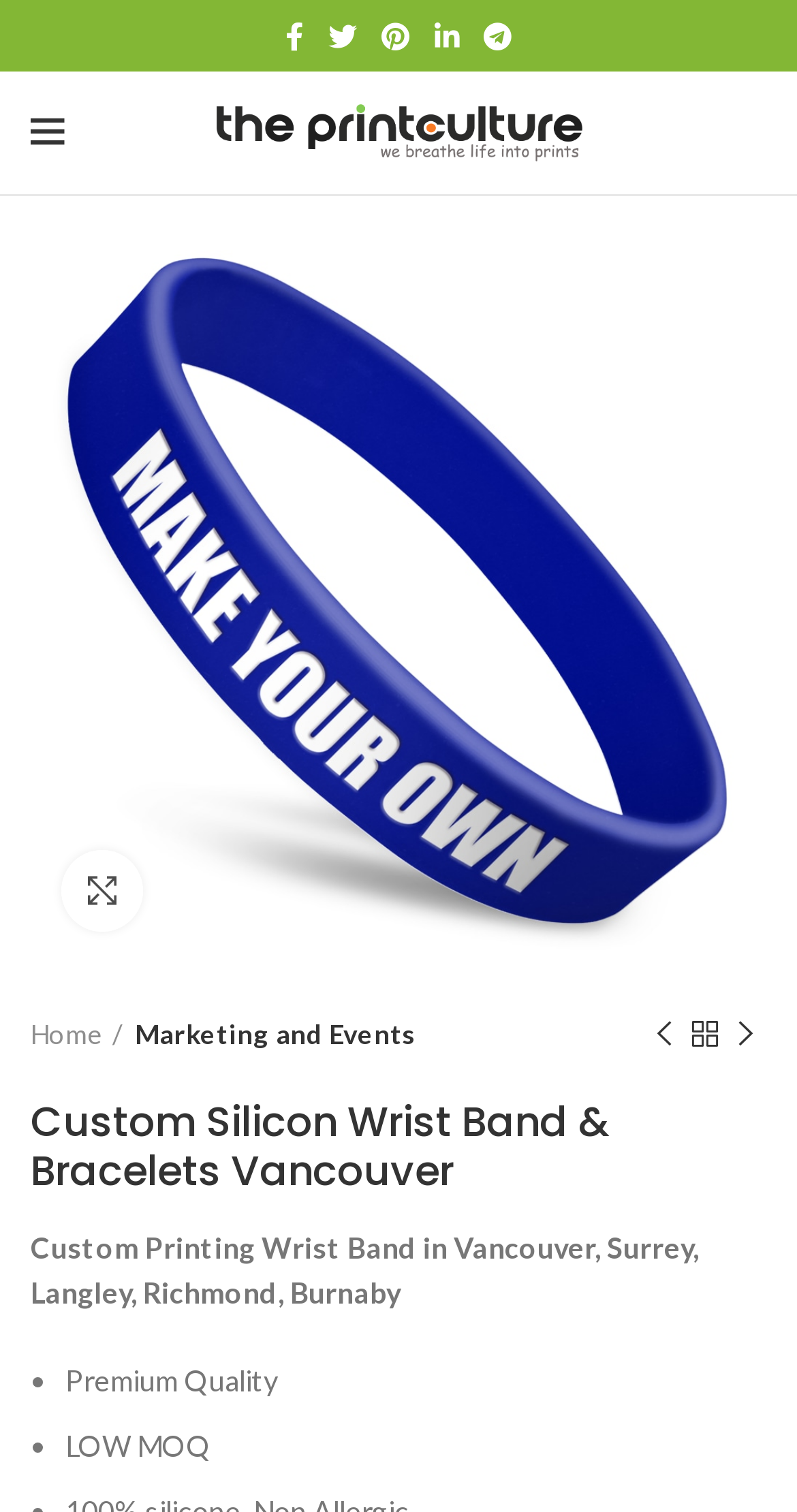Carefully observe the image and respond to the question with a detailed answer:
What is the product being showcased?

I found the product by looking at the main image on the webpage, which is a custom silicon wrist band, and the text 'Custom Silicon Wrist Band Vancouver' is also associated with it.